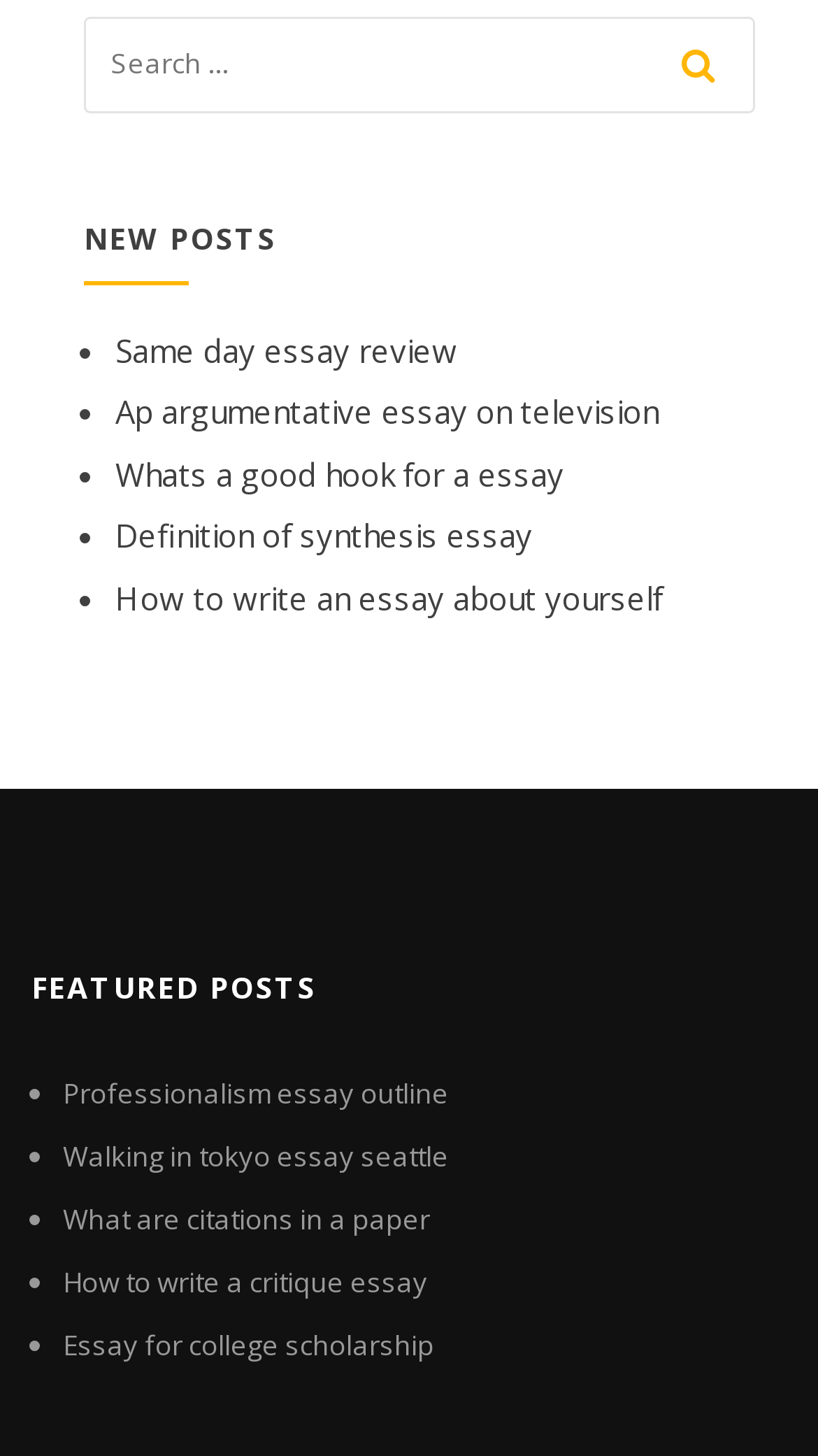Please predict the bounding box coordinates (top-left x, top-left y, bottom-right x, bottom-right y) for the UI element in the screenshot that fits the description: Professionalism essay outline

[0.077, 0.738, 0.549, 0.764]